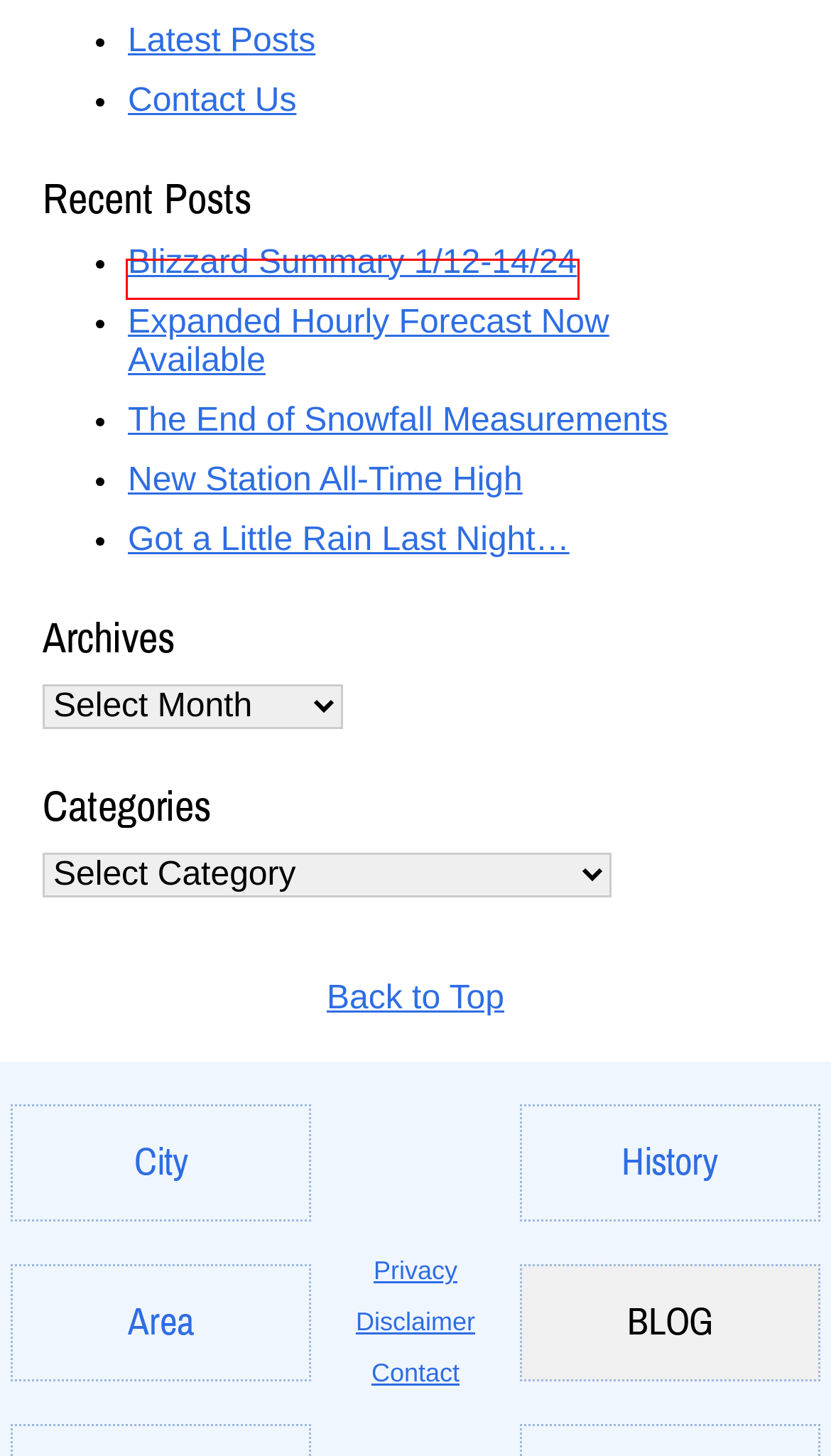You have a screenshot showing a webpage with a red bounding box highlighting an element. Choose the webpage description that best fits the new webpage after clicking the highlighted element. The descriptions are:
A. BLOG | Marquette Weather - The End of Snowfall Measurements
B. mobile_footer_nav - BLOG | Marquette Weather
C. BLOG | Marquette Weather - Got a Little Rain Last Night...
D. BLOG | Marquette Weather - Blizzard Summary 1/12-14/24
E. BLOG | Marquette Weather
F. BLOG | Marquette Weather - New Station All-Time High
G. mobile_nav_open - BLOG | Marquette Weather
H. BLOG | Marquette Weather - Expanded Hourly Forecast Now Available

D